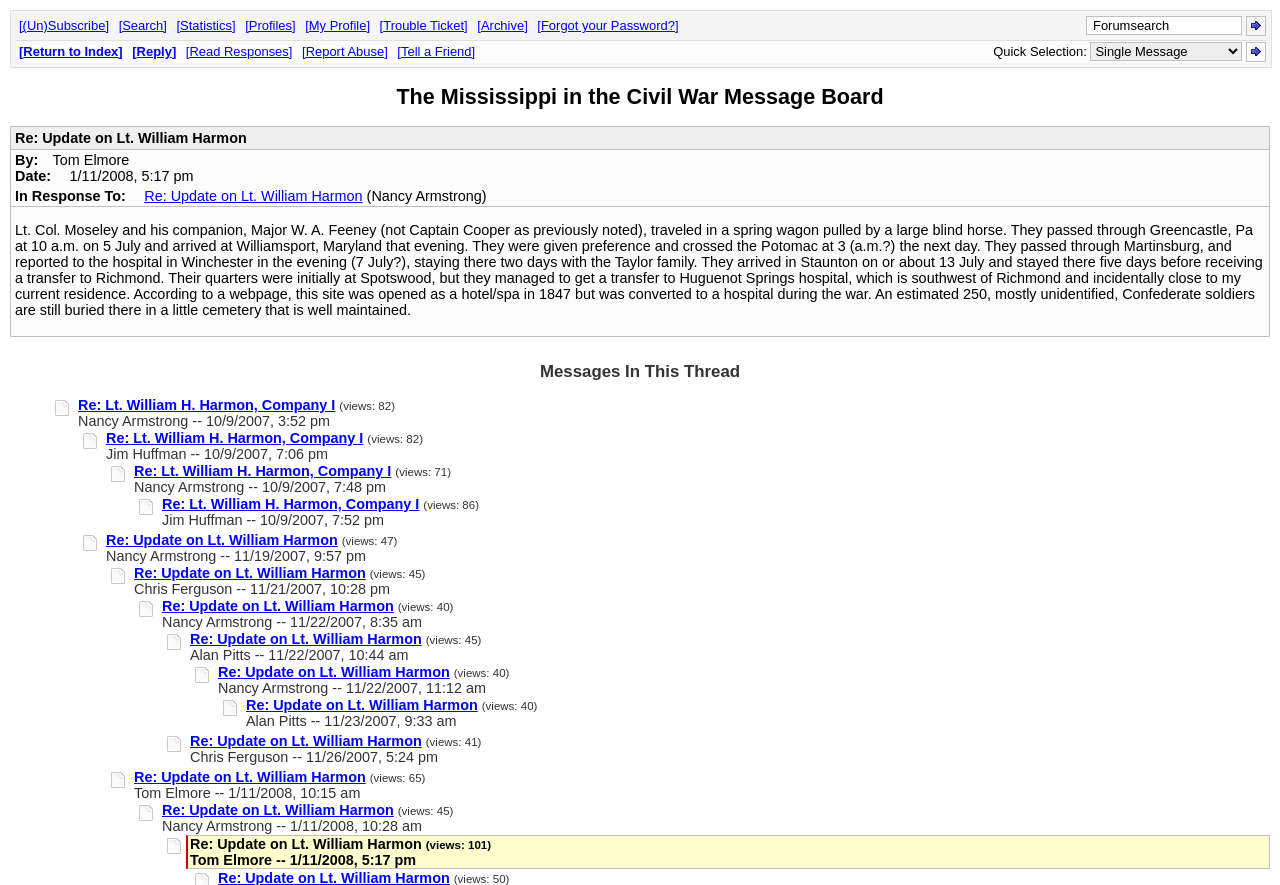Highlight the bounding box of the UI element that corresponds to this description: "input value=" Forumsearch" name="Keywords" value="Forumsearch"".

[0.849, 0.018, 0.971, 0.04]